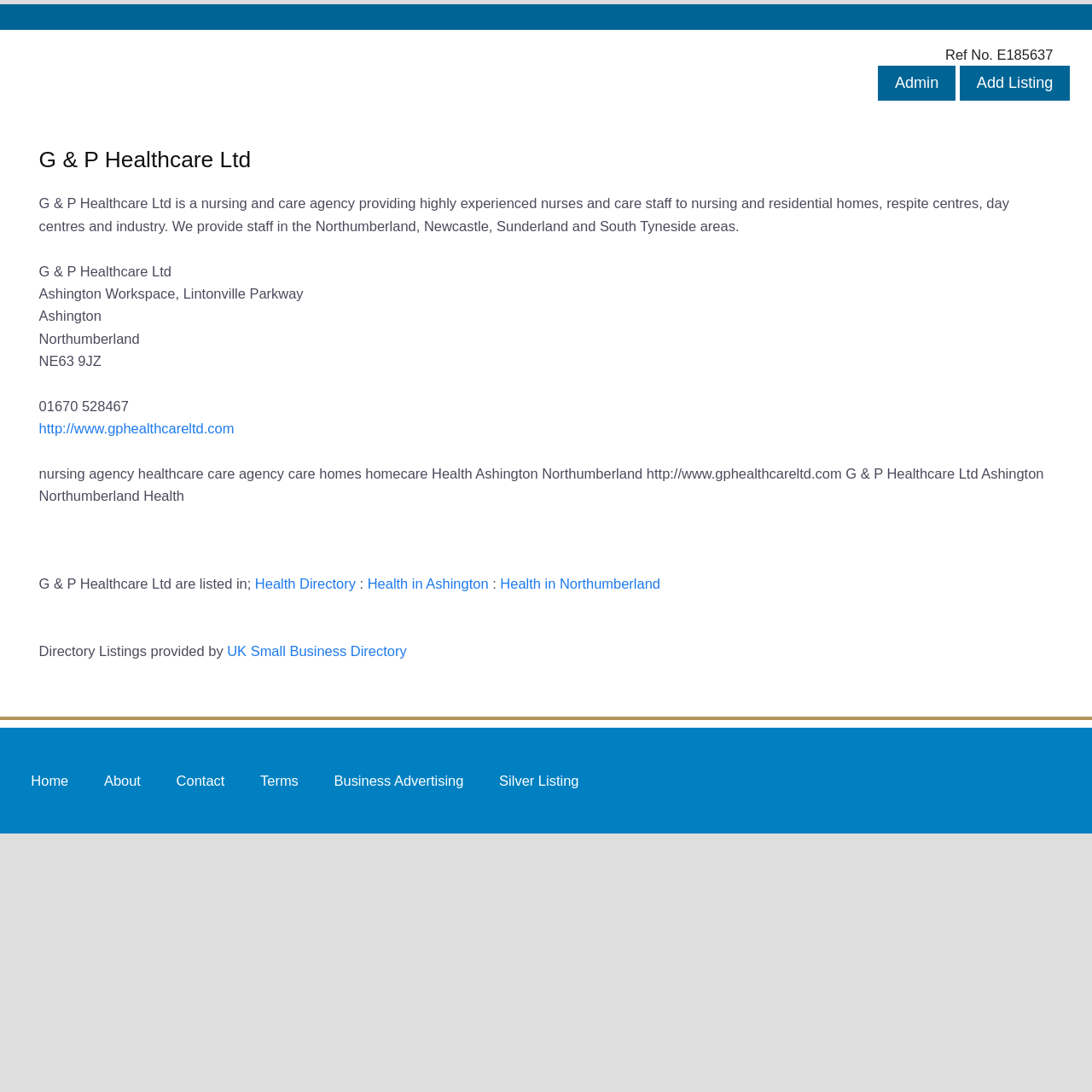Pinpoint the bounding box coordinates of the clickable area needed to execute the instruction: "Visit the Health Directory". The coordinates should be specified as four float numbers between 0 and 1, i.e., [left, top, right, bottom].

[0.233, 0.527, 0.326, 0.541]